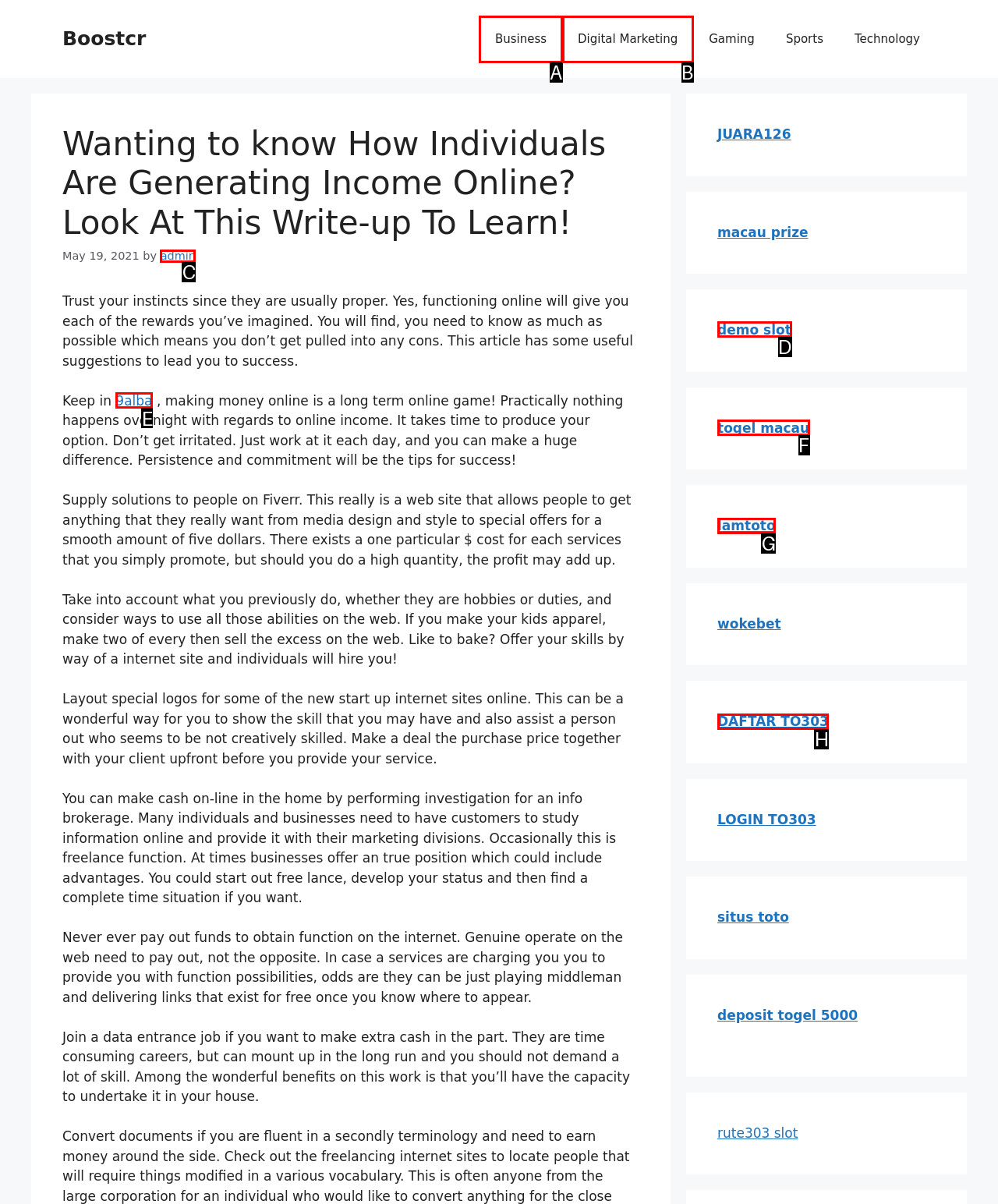Select the letter associated with the UI element you need to click to perform the following action: Check the 'demo slot' link
Reply with the correct letter from the options provided.

D